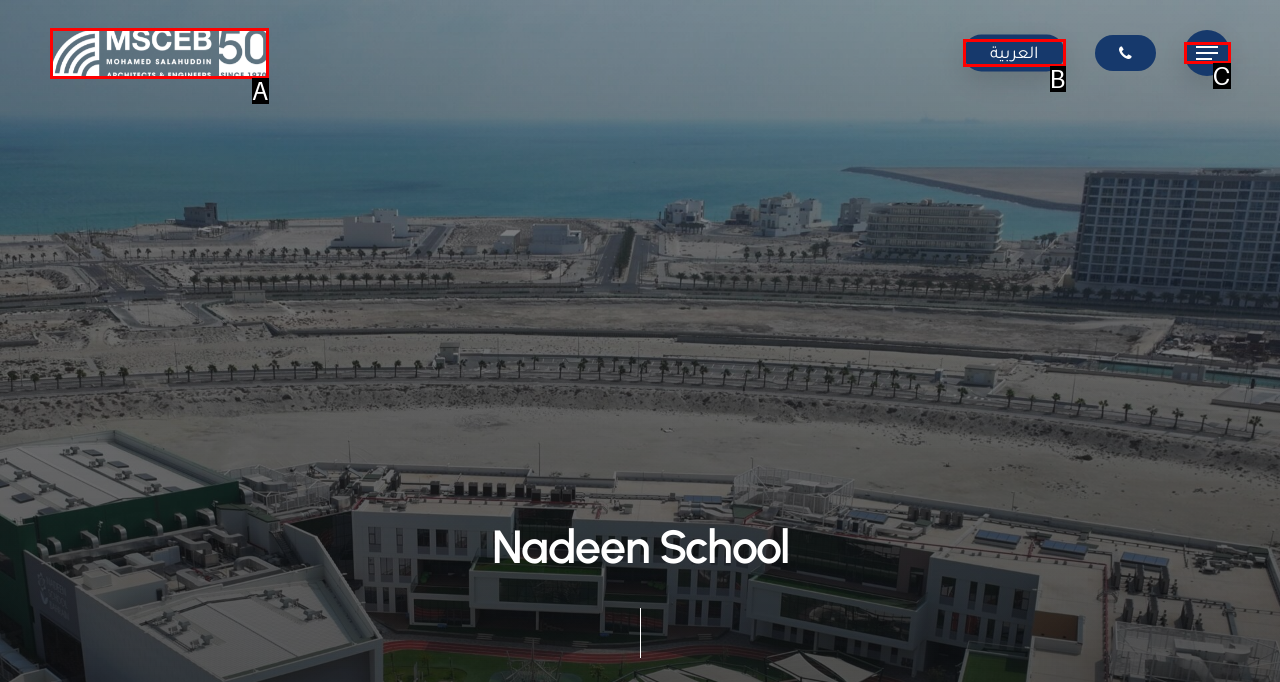Given the element description: settings
Pick the letter of the correct option from the list.

None